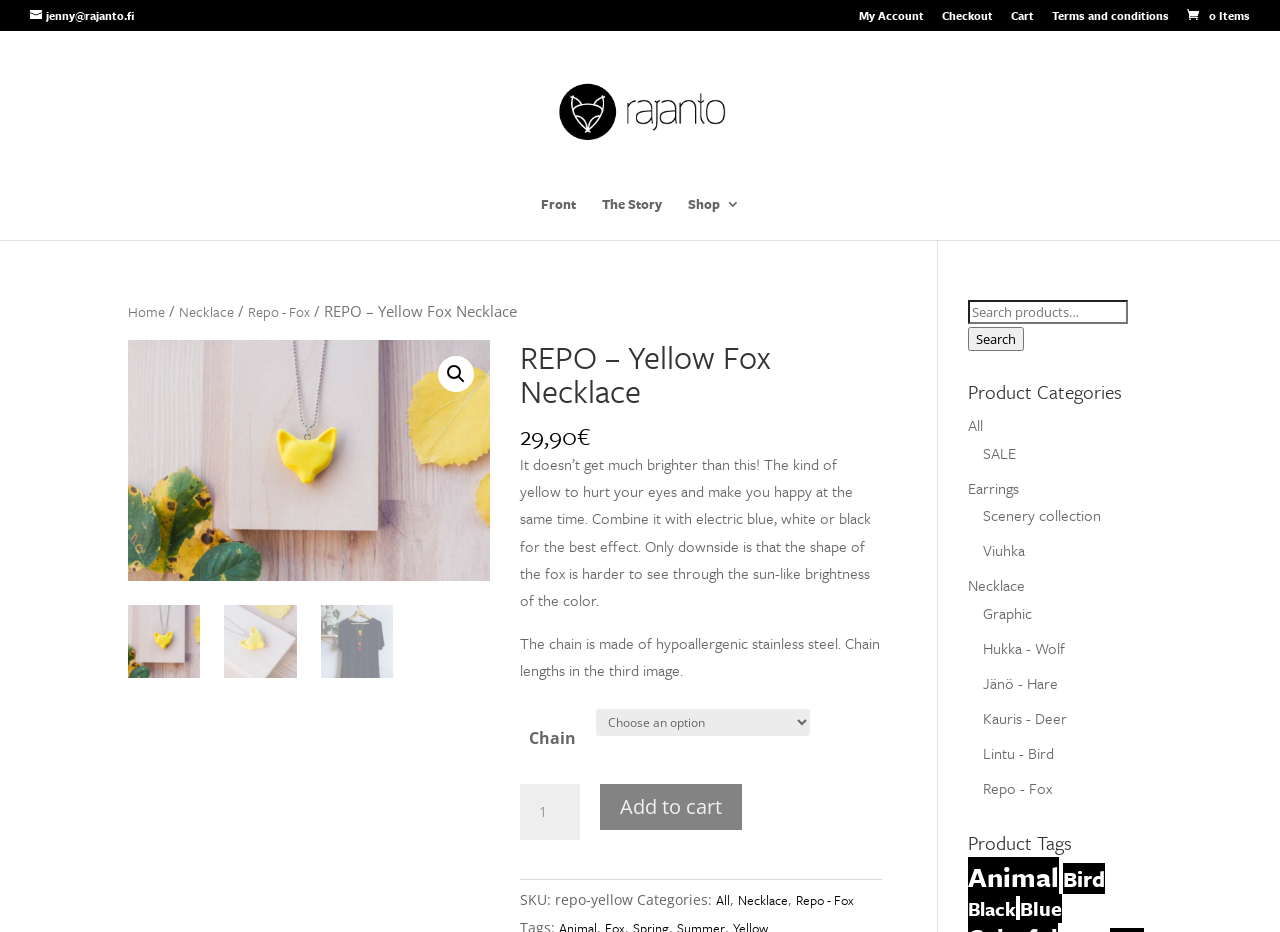Provide the bounding box coordinates in the format (top-left x, top-left y, bottom-right x, bottom-right y). All values are floating point numbers between 0 and 1. Determine the bounding box coordinate of the UI element described as: Jänö - Hare

[0.768, 0.721, 0.827, 0.745]